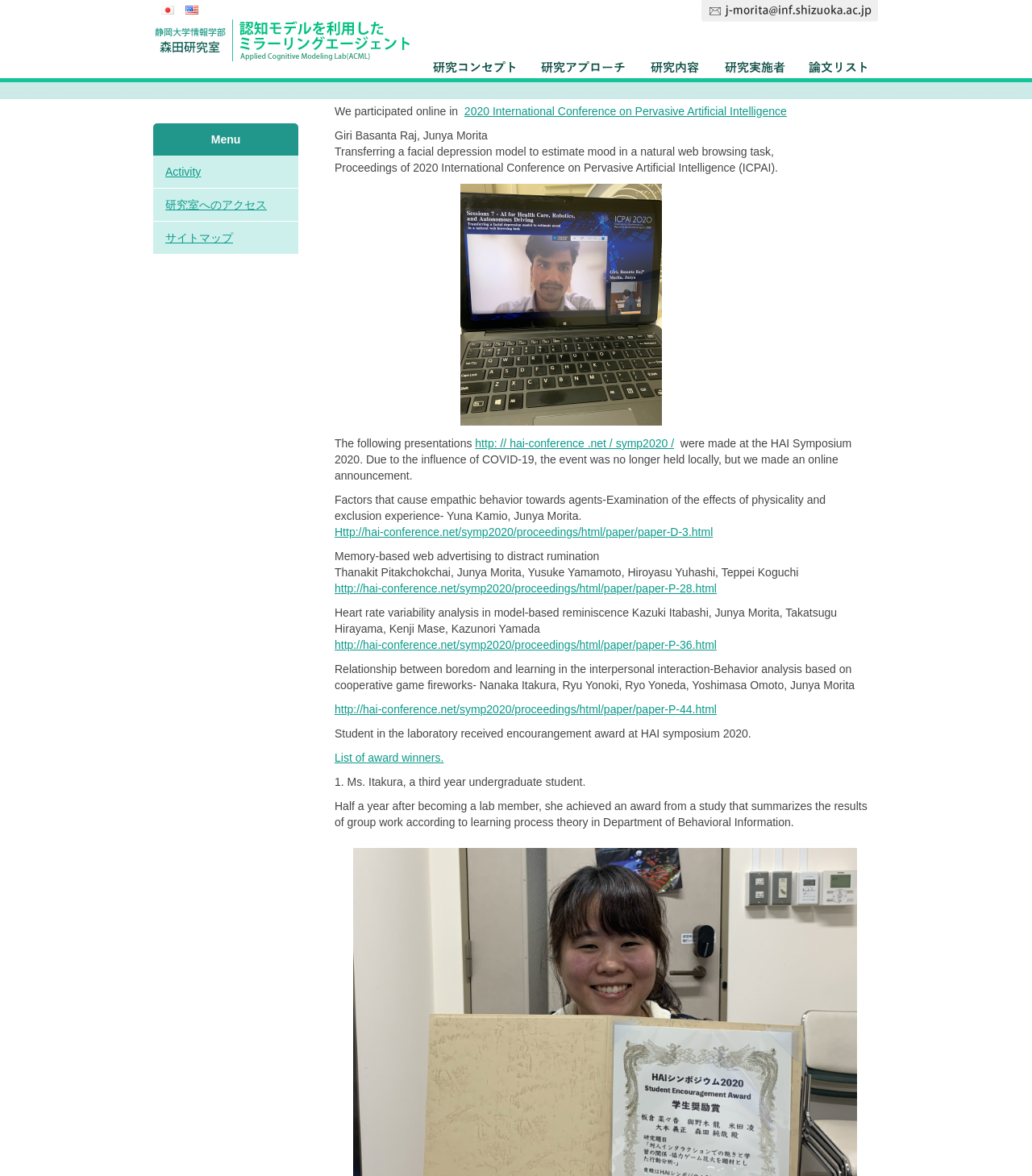What is the name of the conference where the research was presented? Observe the screenshot and provide a one-word or short phrase answer.

2020 International Conference on Pervasive Artificial Intelligence